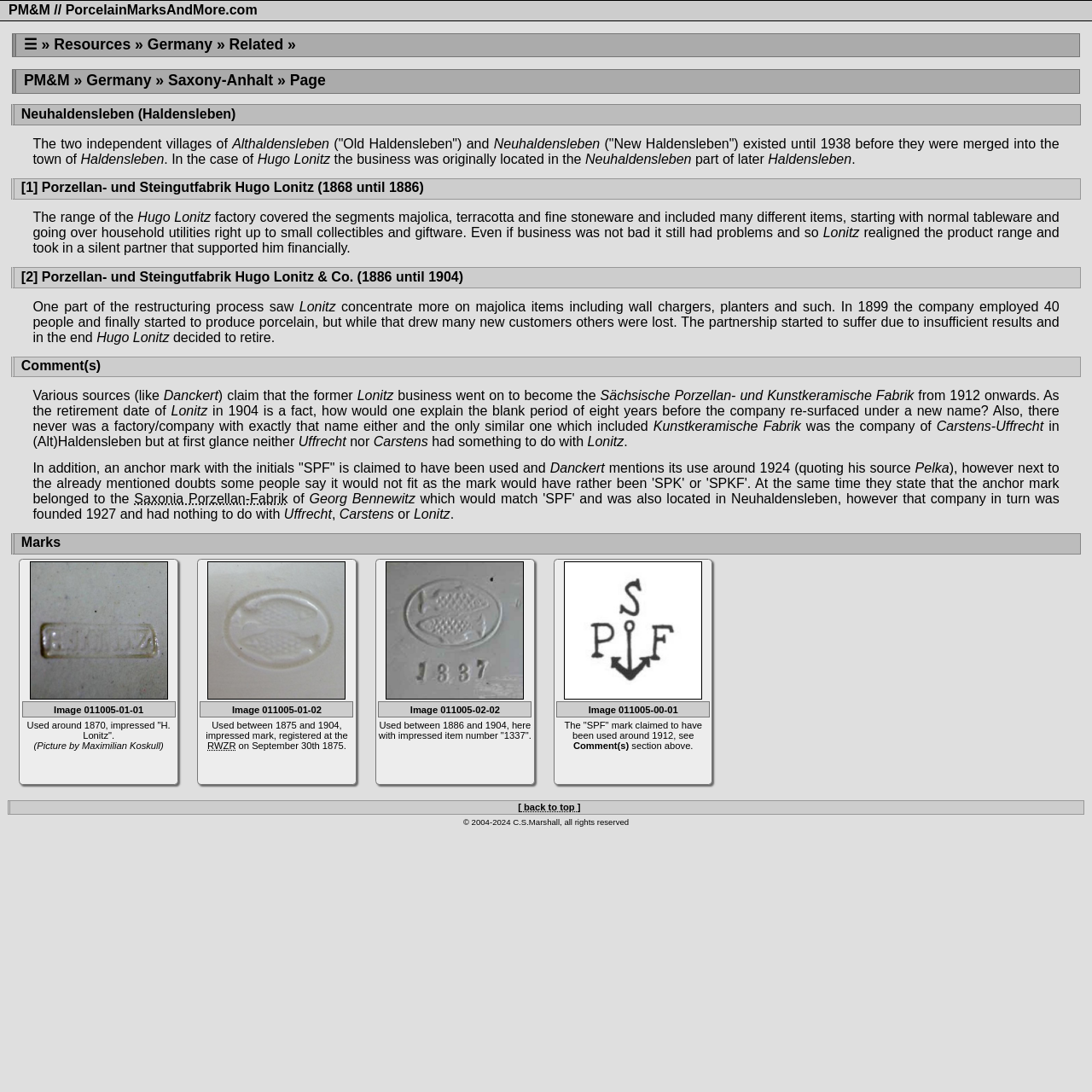What is the name of the company that Hugo Lonitz partnered with?
Provide a concise answer using a single word or phrase based on the image.

Sächsische Porzellan- und Kunstkeramische Fabrik